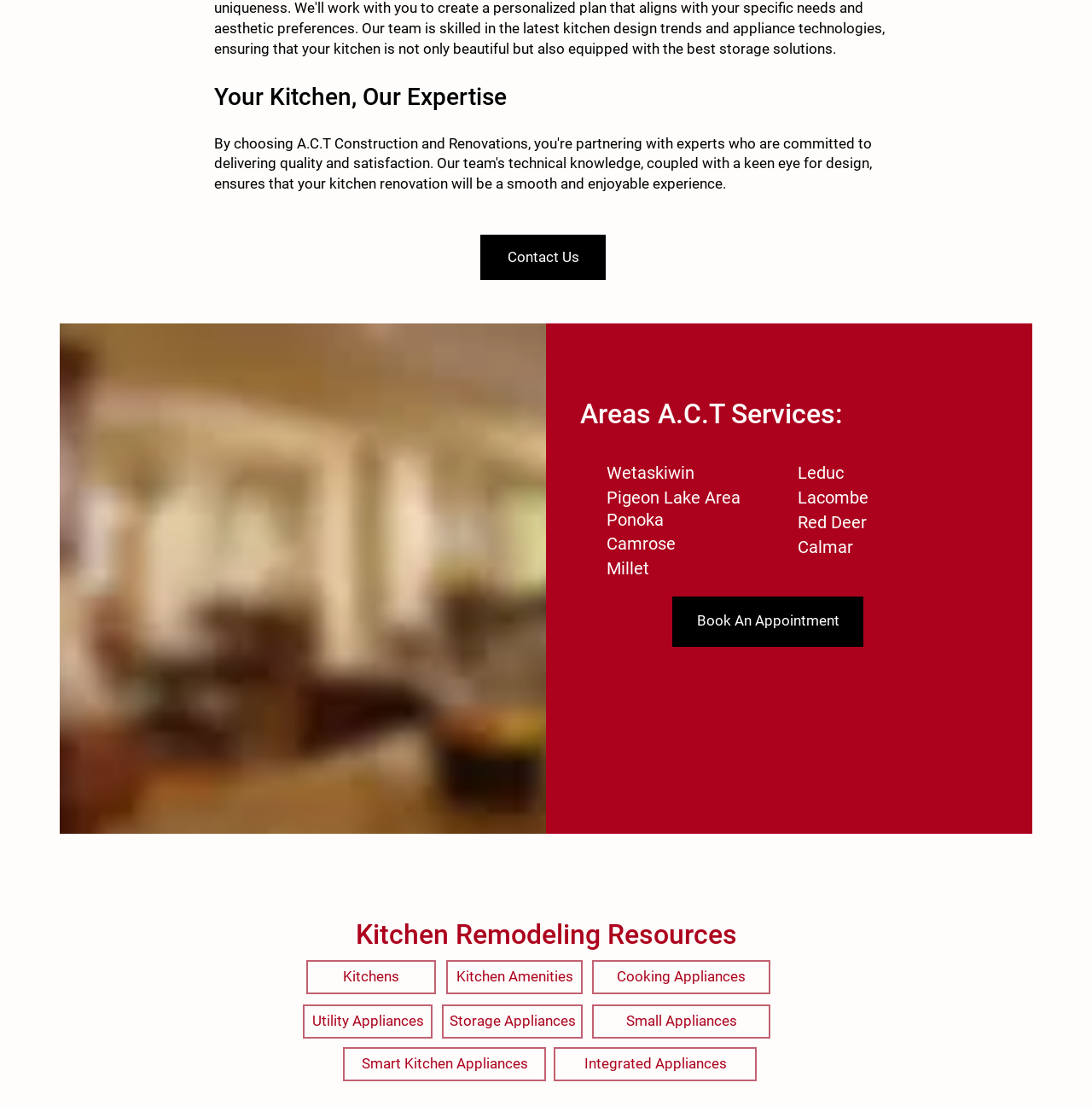Please provide a one-word or short phrase answer to the question:
What can you do with the 'Book An Appointment' link?

Book an appointment